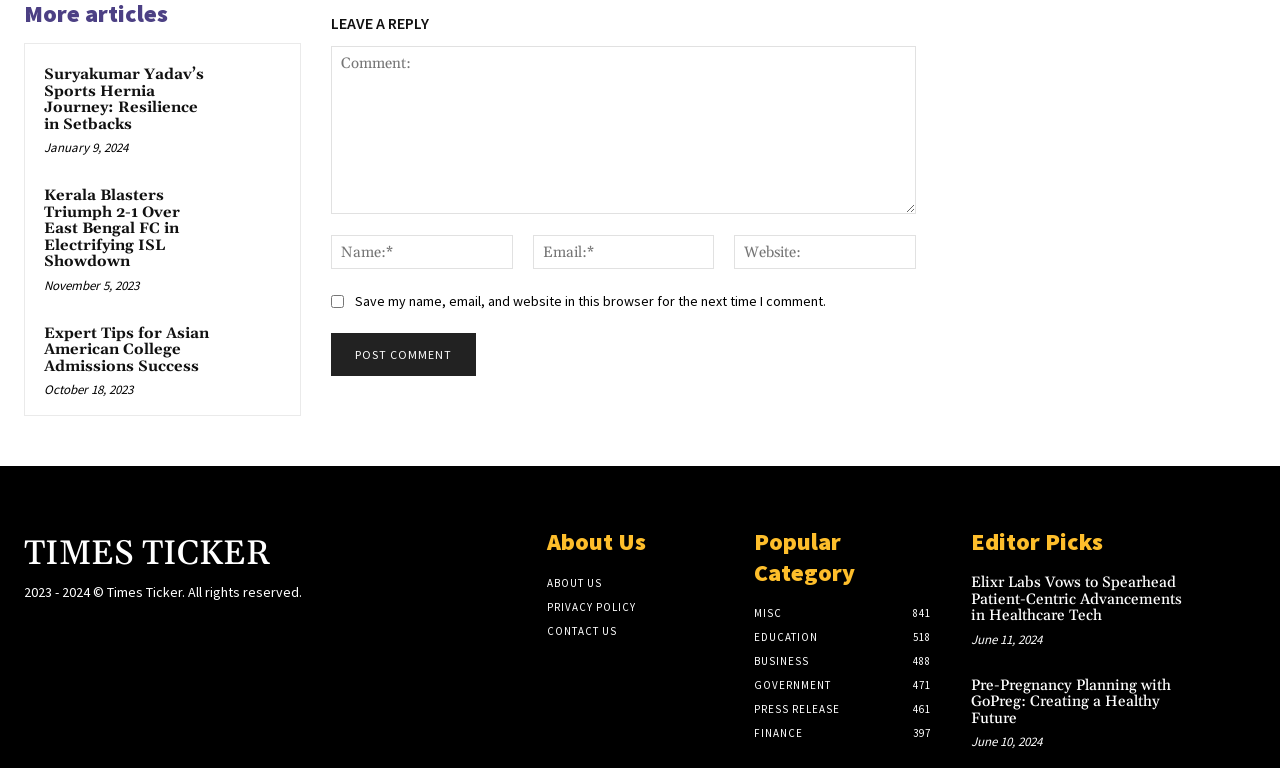Can you pinpoint the bounding box coordinates for the clickable element required for this instruction: "Read Elixr Labs Vows to Spearhead Patient-Centric Advancements in Healthcare Tech"? The coordinates should be four float numbers between 0 and 1, i.e., [left, top, right, bottom].

[0.758, 0.749, 0.929, 0.813]